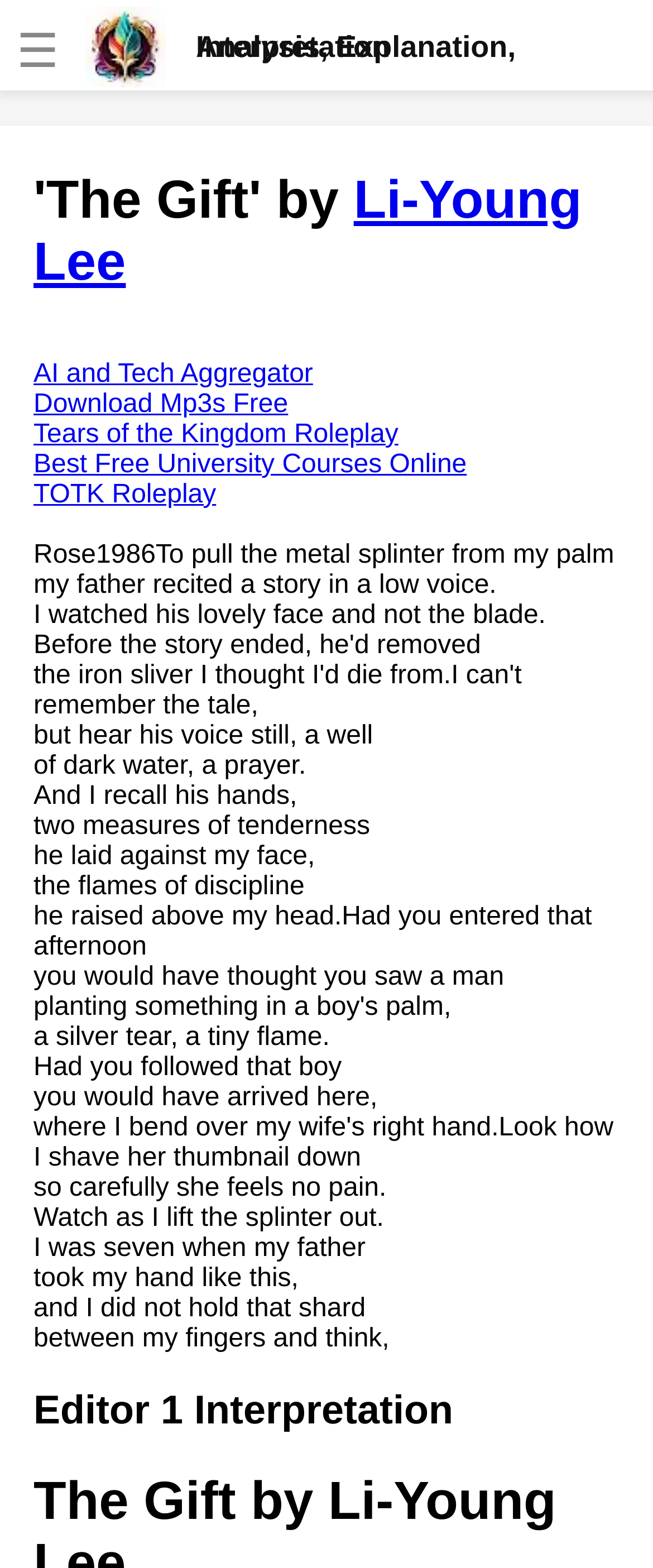Please identify the bounding box coordinates of the element I should click to complete this instruction: 'Click on the 'Fire And Ice by Robert Frost analysis' link'. The coordinates should be given as four float numbers between 0 and 1, like this: [left, top, right, bottom].

[0.038, 0.08, 0.615, 0.136]